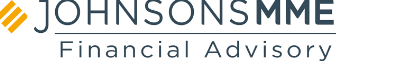Utilize the details in the image to give a detailed response to the question: What is the focus of the firm's services?

The text 'Financial Advisory' is presented in a sleeker and lighter font below the firm's name, emphasizing the firm's focus on providing expert financial guidance and services to its clients.